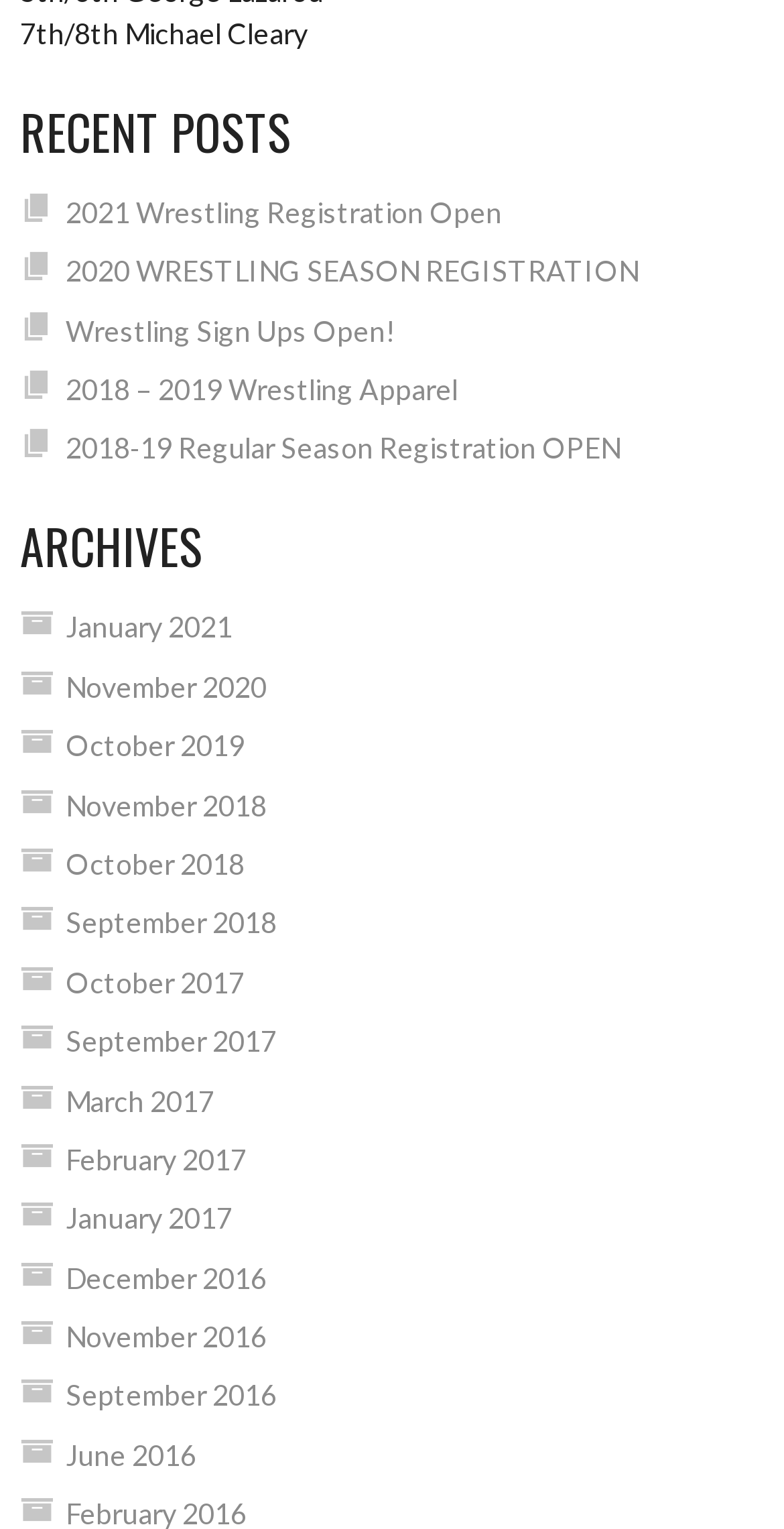Please analyze the image and give a detailed answer to the question:
How many links are there in the archives section?

The webpage has a section titled 'ARCHIVES' which lists 15 links to archives by month and year, ranging from January 2021 to June 2016.